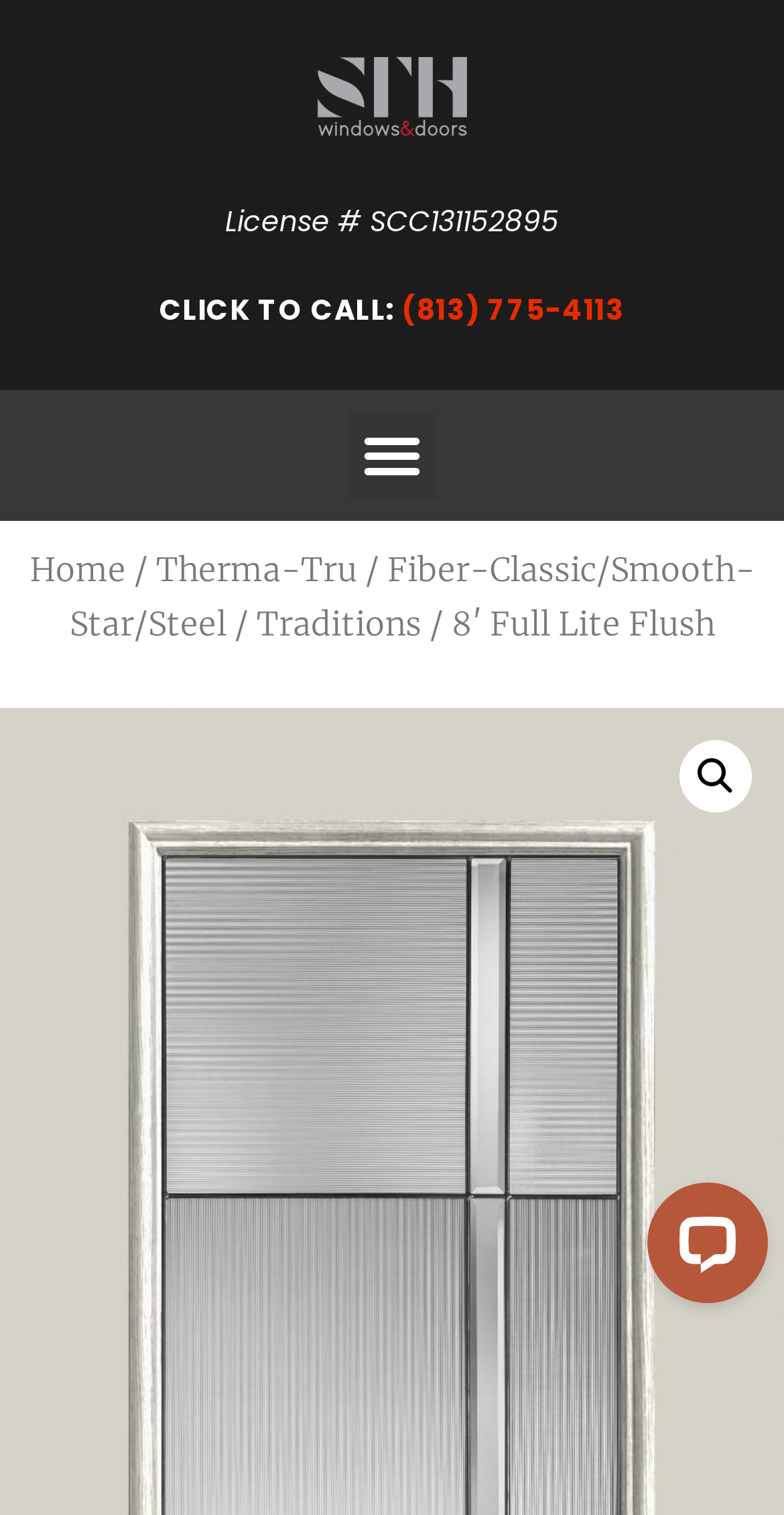Could you provide the bounding box coordinates for the portion of the screen to click to complete this instruction: "Search on the website"?

[0.867, 0.488, 0.959, 0.536]